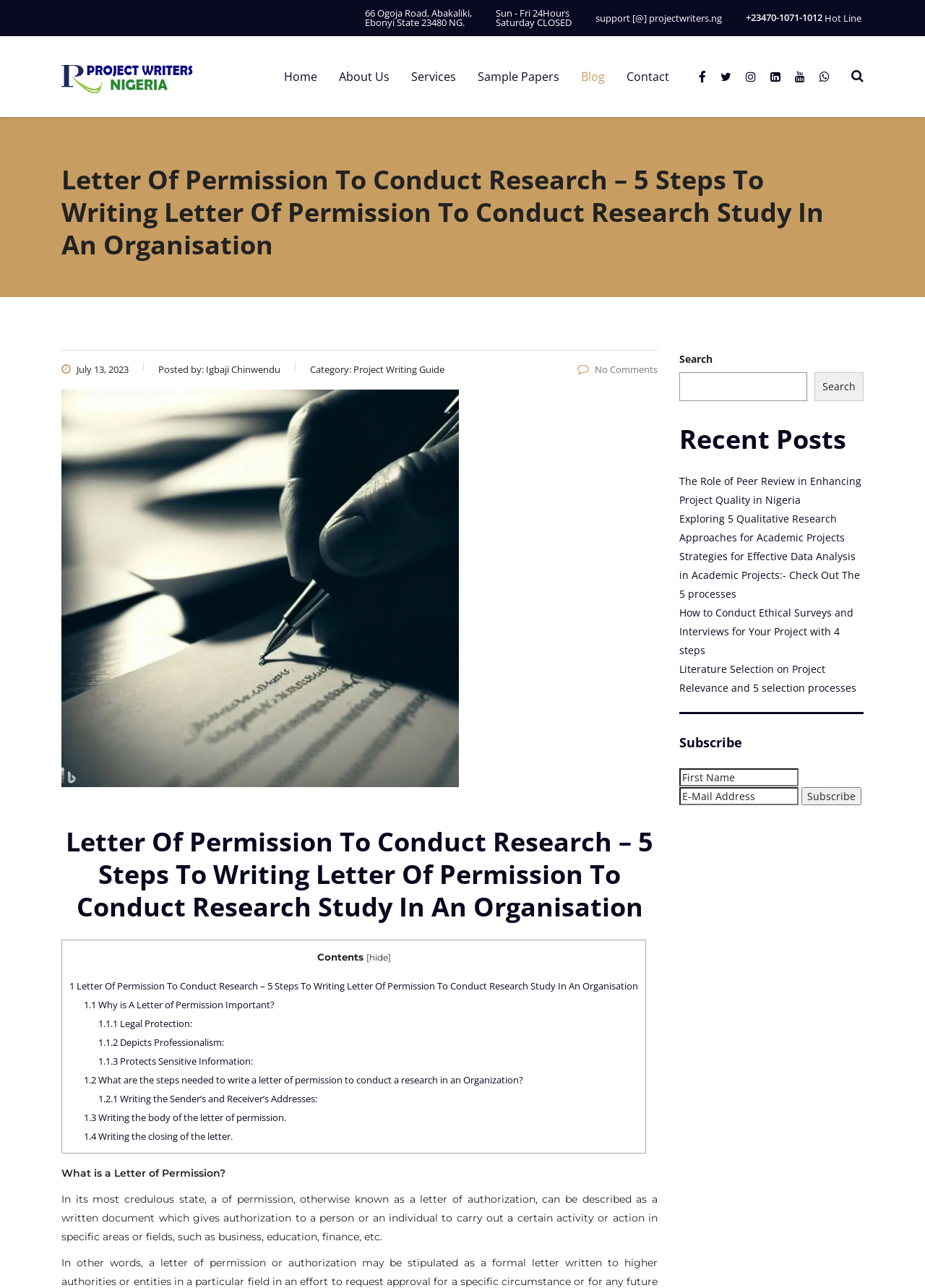What is the title of the first step in writing a letter of permission to conduct research?
Give a detailed explanation using the information visible in the image.

I looked at the section that explains the steps to write a letter of permission to conduct research. The first step is titled 'Why is A Letter of Permission Important?' and it has three subpoints that explain the importance of a letter of permission.